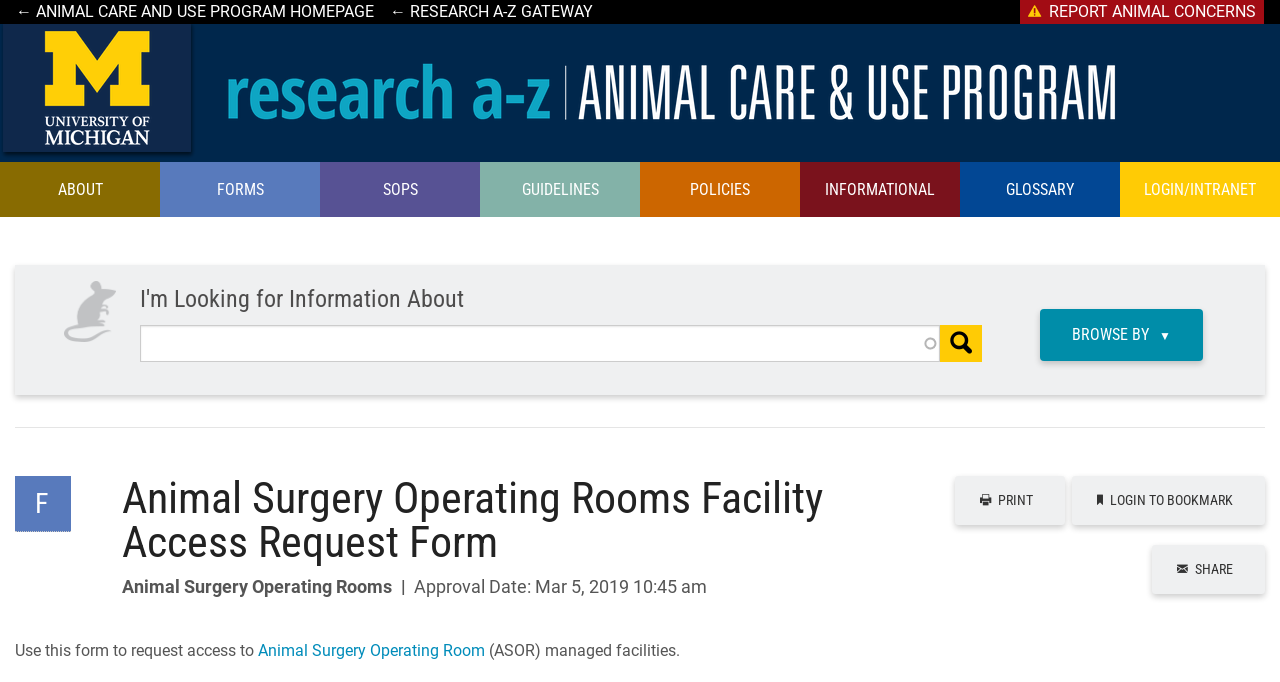Provide the bounding box coordinates of the area you need to click to execute the following instruction: "Search for information".

[0.109, 0.477, 0.734, 0.531]